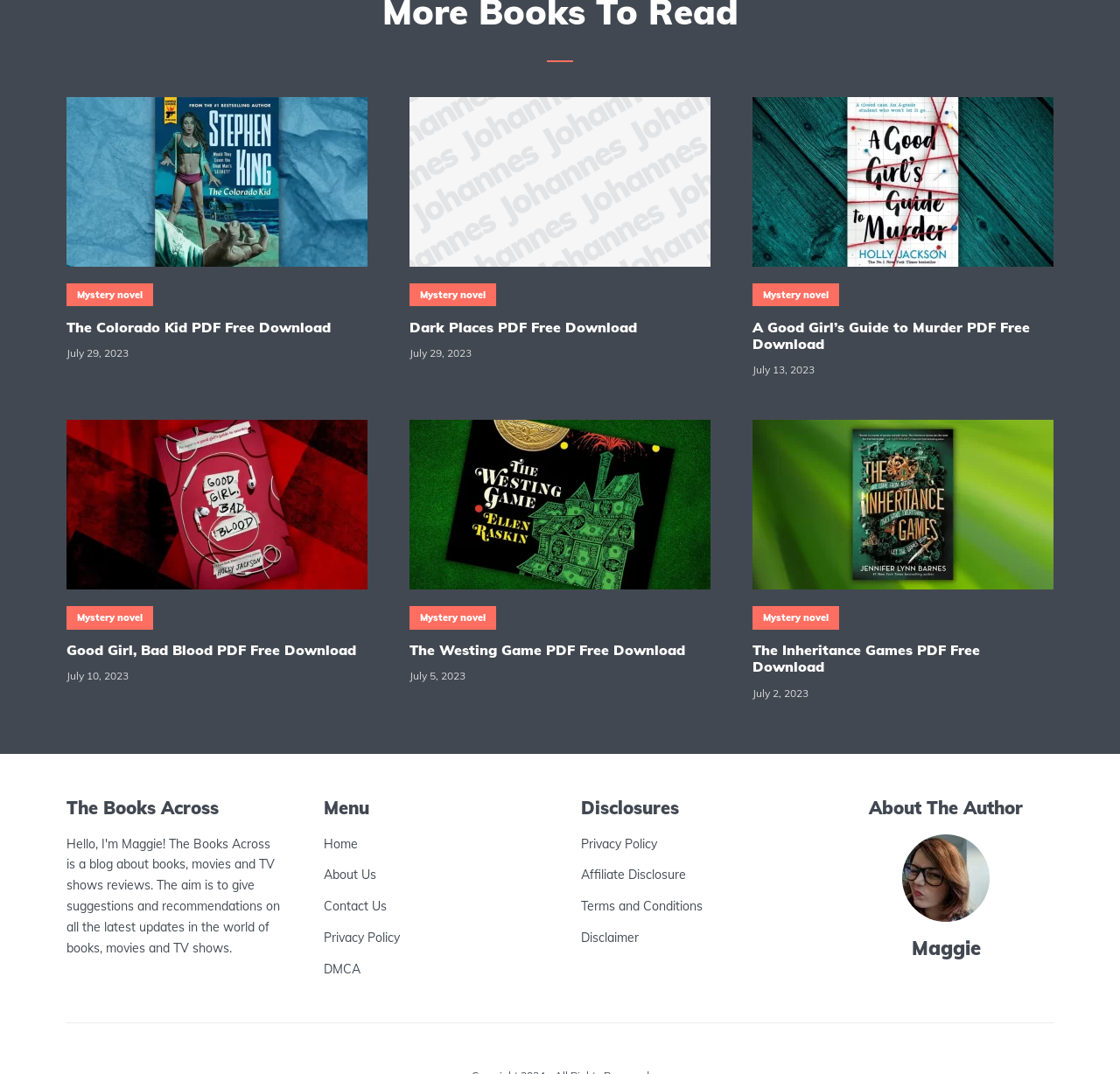How many articles are displayed on this webpage?
From the image, respond using a single word or phrase.

5